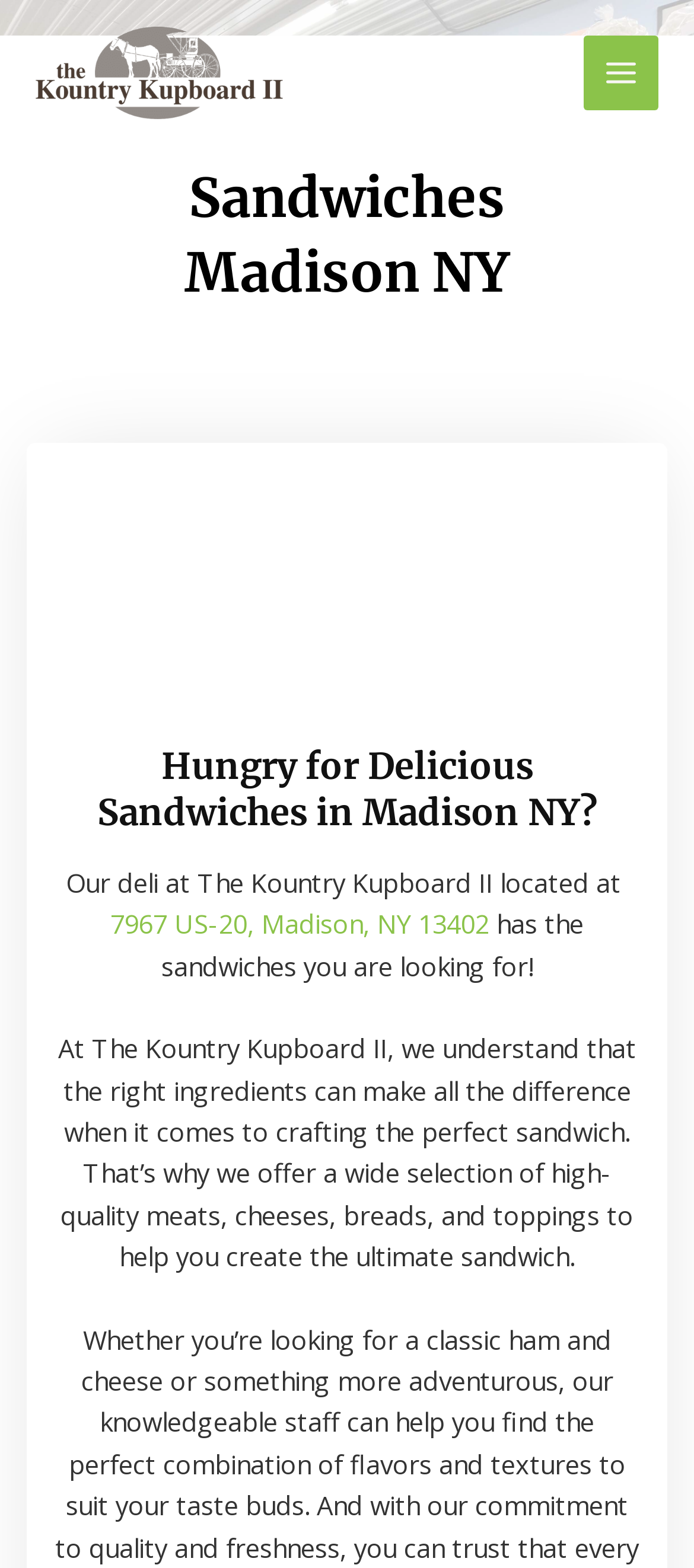Refer to the image and provide an in-depth answer to the question: 
What is the focus of the deli's sandwich selection?

I found the answer by reading the text on the page that says 'And with our commitment to quality and freshness, you can trust that every bite will be packed with deliciousness.' This suggests that the deli prioritizes quality and freshness in their sandwich selection.